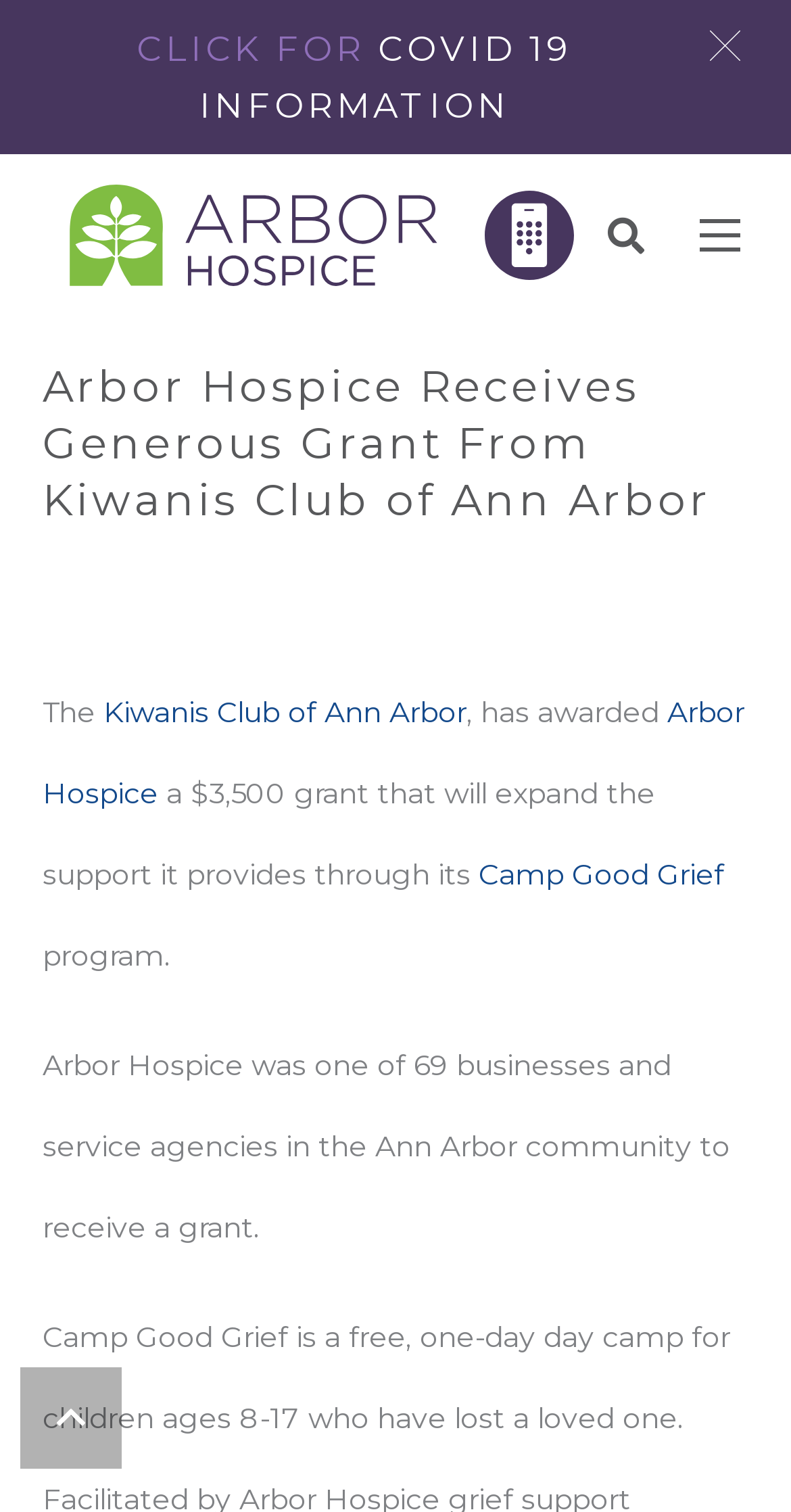Determine the bounding box coordinates for the area that needs to be clicked to fulfill this task: "Go back to top". The coordinates must be given as four float numbers between 0 and 1, i.e., [left, top, right, bottom].

[0.026, 0.904, 0.154, 0.971]